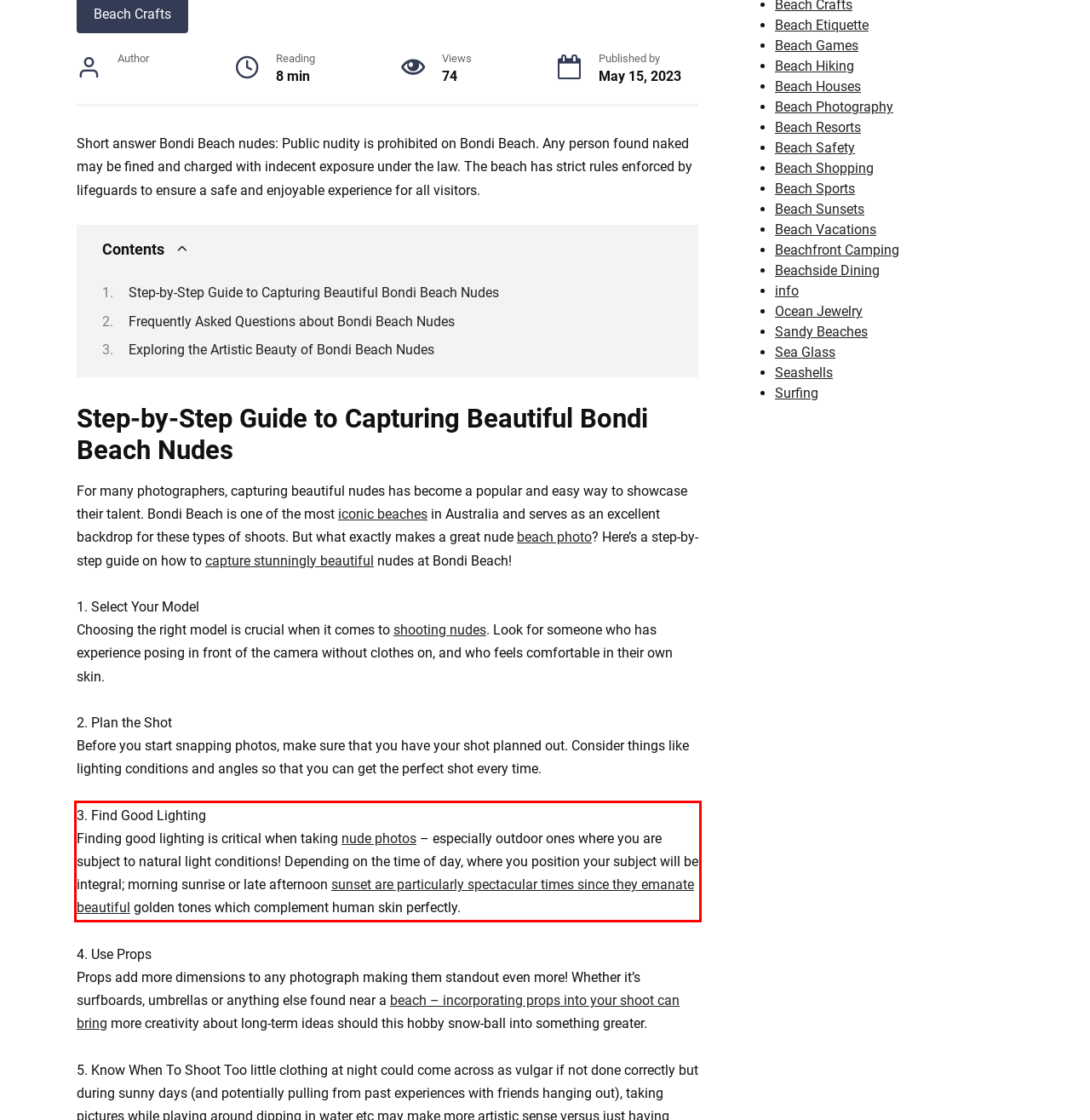From the screenshot of the webpage, locate the red bounding box and extract the text contained within that area.

3. Find Good Lighting Finding good lighting is critical when taking nude photos – especially outdoor ones where you are subject to natural light conditions! Depending on the time of day, where you position your subject will be integral; morning sunrise or late afternoon sunset are particularly spectacular times since they emanate beautiful golden tones which complement human skin perfectly.